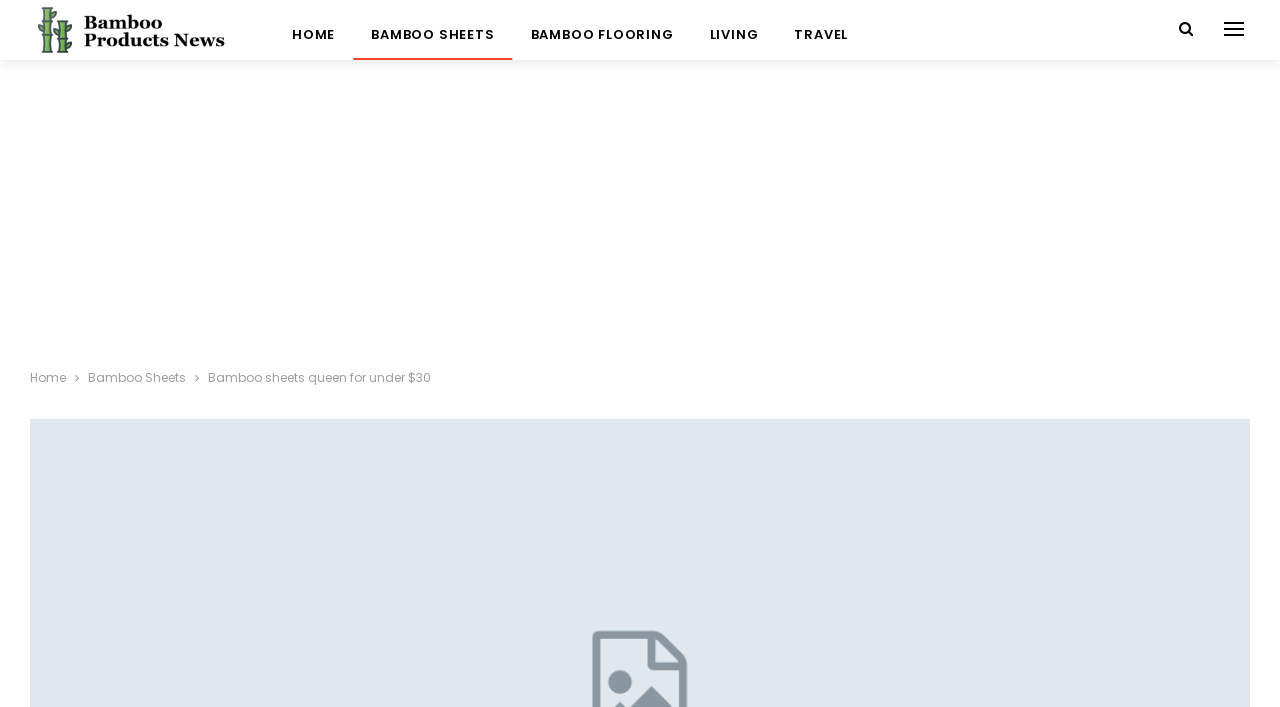Please determine the primary heading and provide its text.

Bamboo Sheets Queen For Under $30